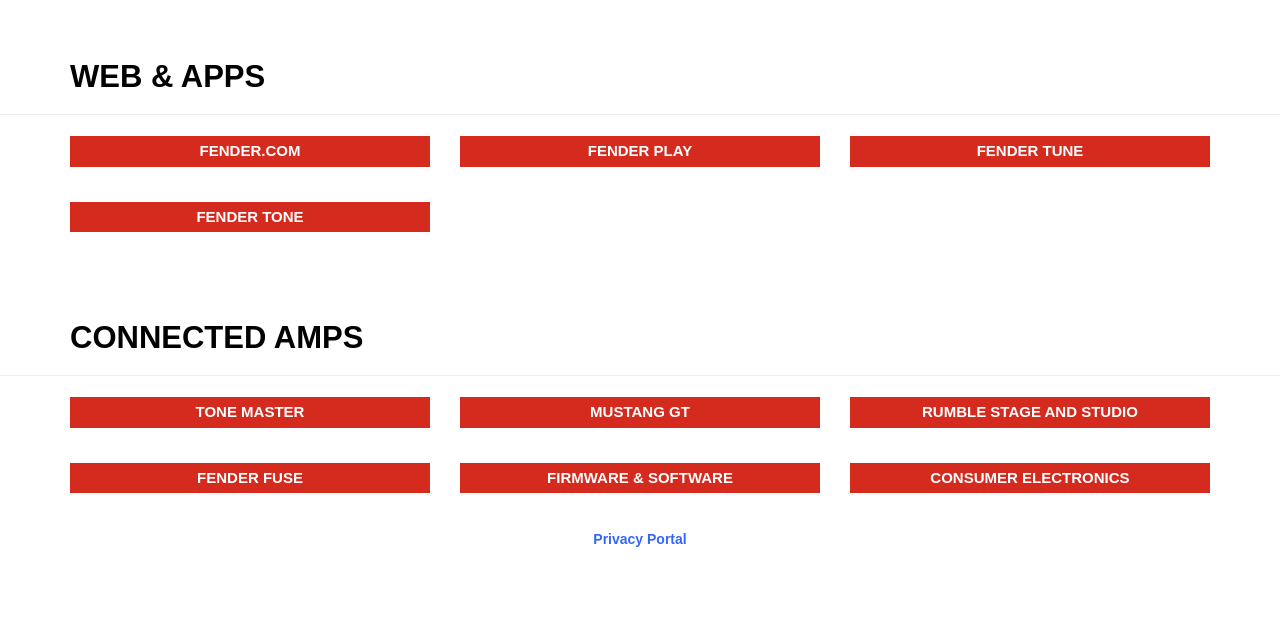Please provide the bounding box coordinates in the format (top-left x, top-left y, bottom-right x, bottom-right y). Remember, all values are floating point numbers between 0 and 1. What is the bounding box coordinate of the region described as: FIRMWARE & SOFTWARE

[0.359, 0.723, 0.641, 0.771]